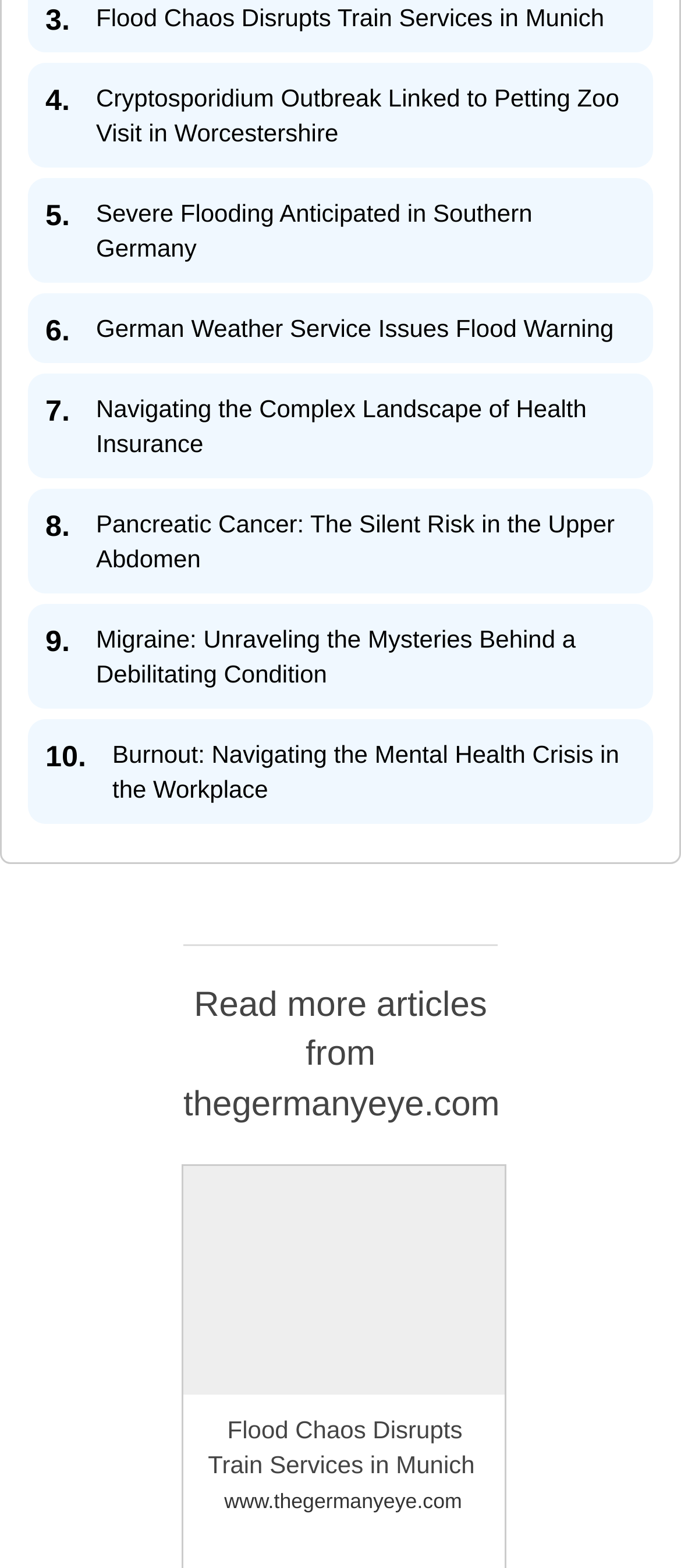Specify the bounding box coordinates for the region that must be clicked to perform the given instruction: "Read more about Flood Chaos Disrupts Train Services in Munich".

[0.268, 0.338, 0.74, 0.356]